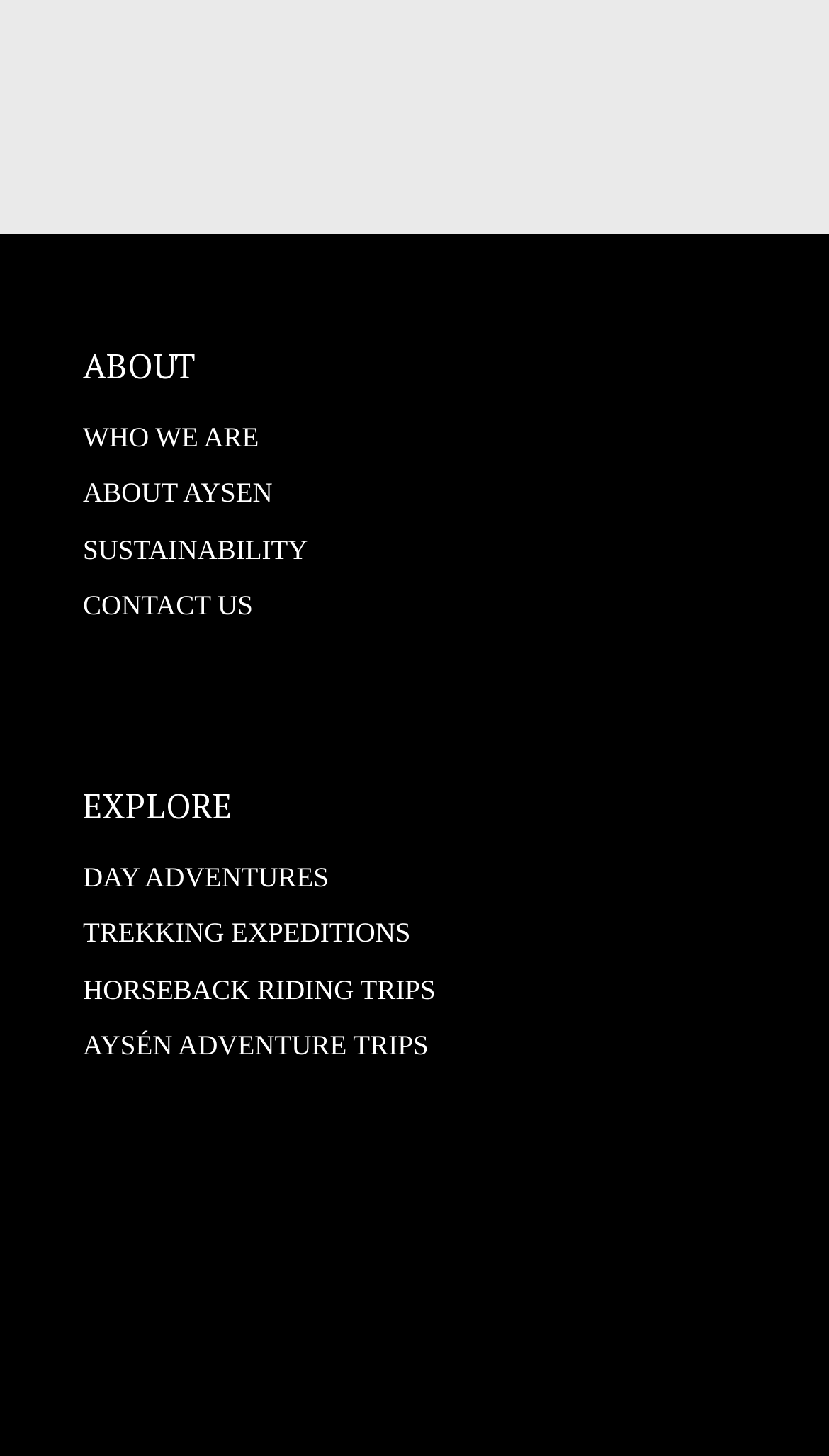Locate the coordinates of the bounding box for the clickable region that fulfills this instruction: "learn about SUSTAINABILITY".

[0.1, 0.366, 0.371, 0.388]